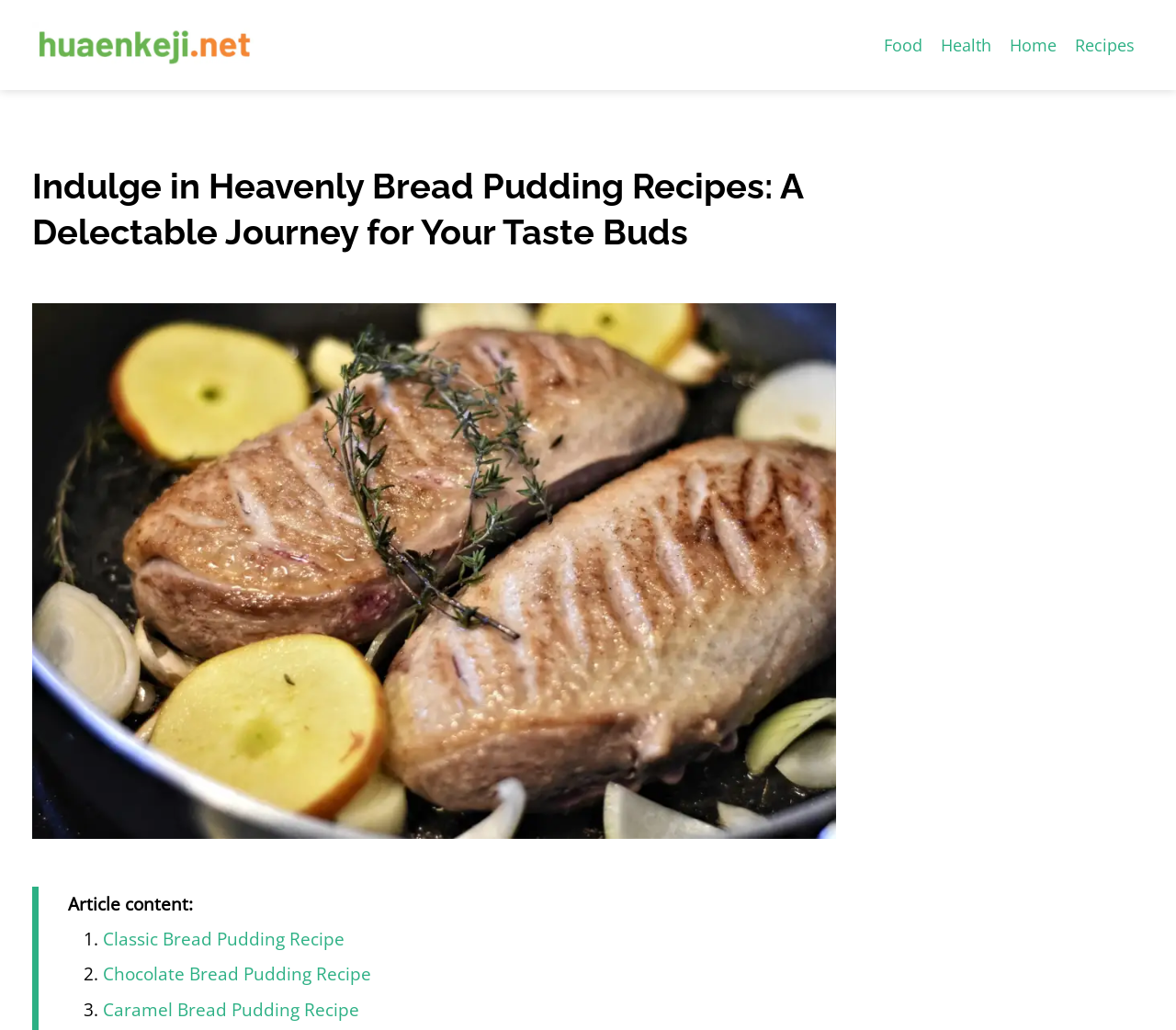Find the bounding box coordinates for the HTML element described as: "Caramel Bread Pudding Recipe". The coordinates should consist of four float values between 0 and 1, i.e., [left, top, right, bottom].

[0.088, 0.968, 0.306, 0.992]